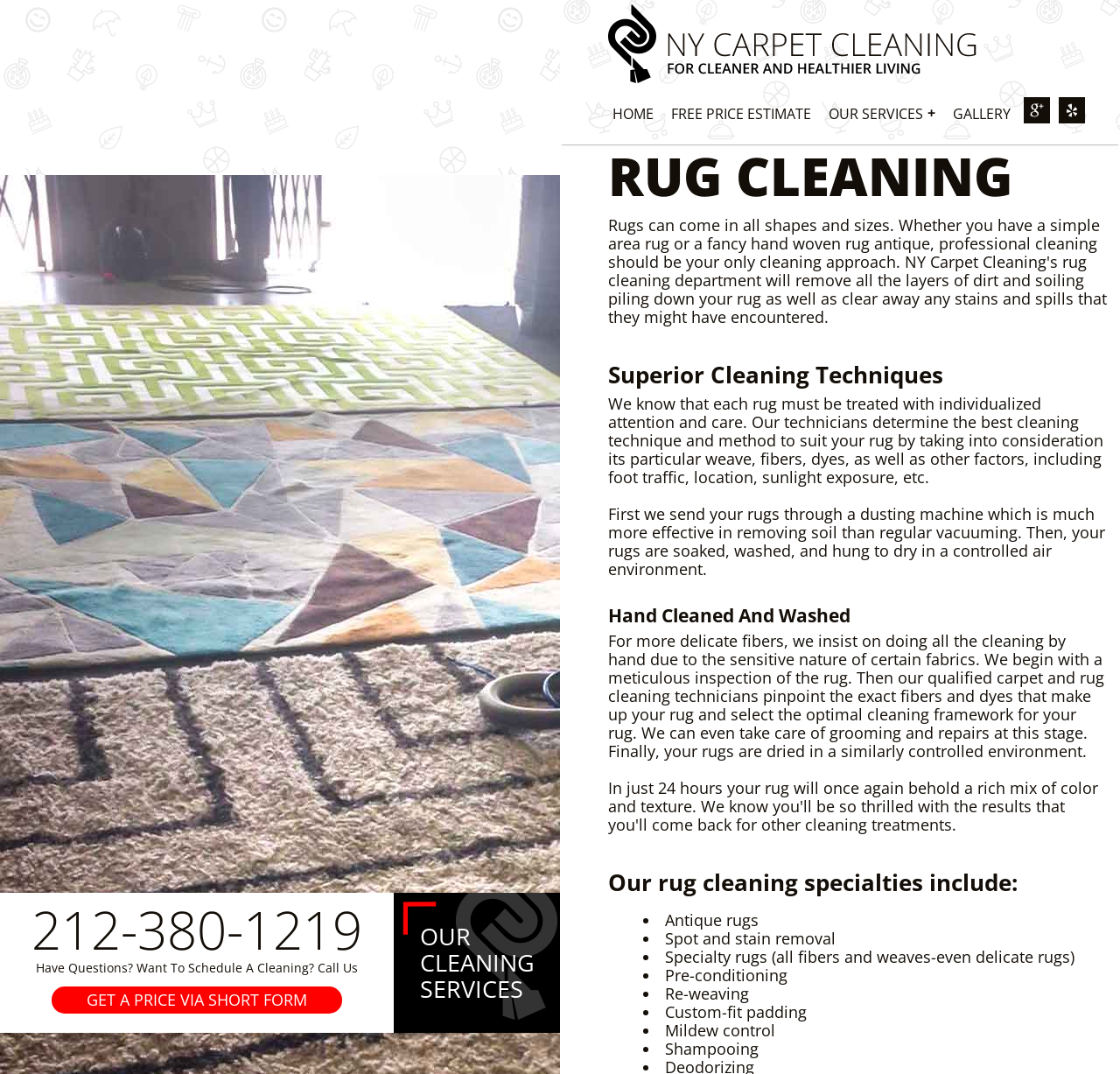Find the bounding box coordinates of the clickable area required to complete the following action: "View the 'GALLERY'".

[0.847, 0.094, 0.906, 0.118]